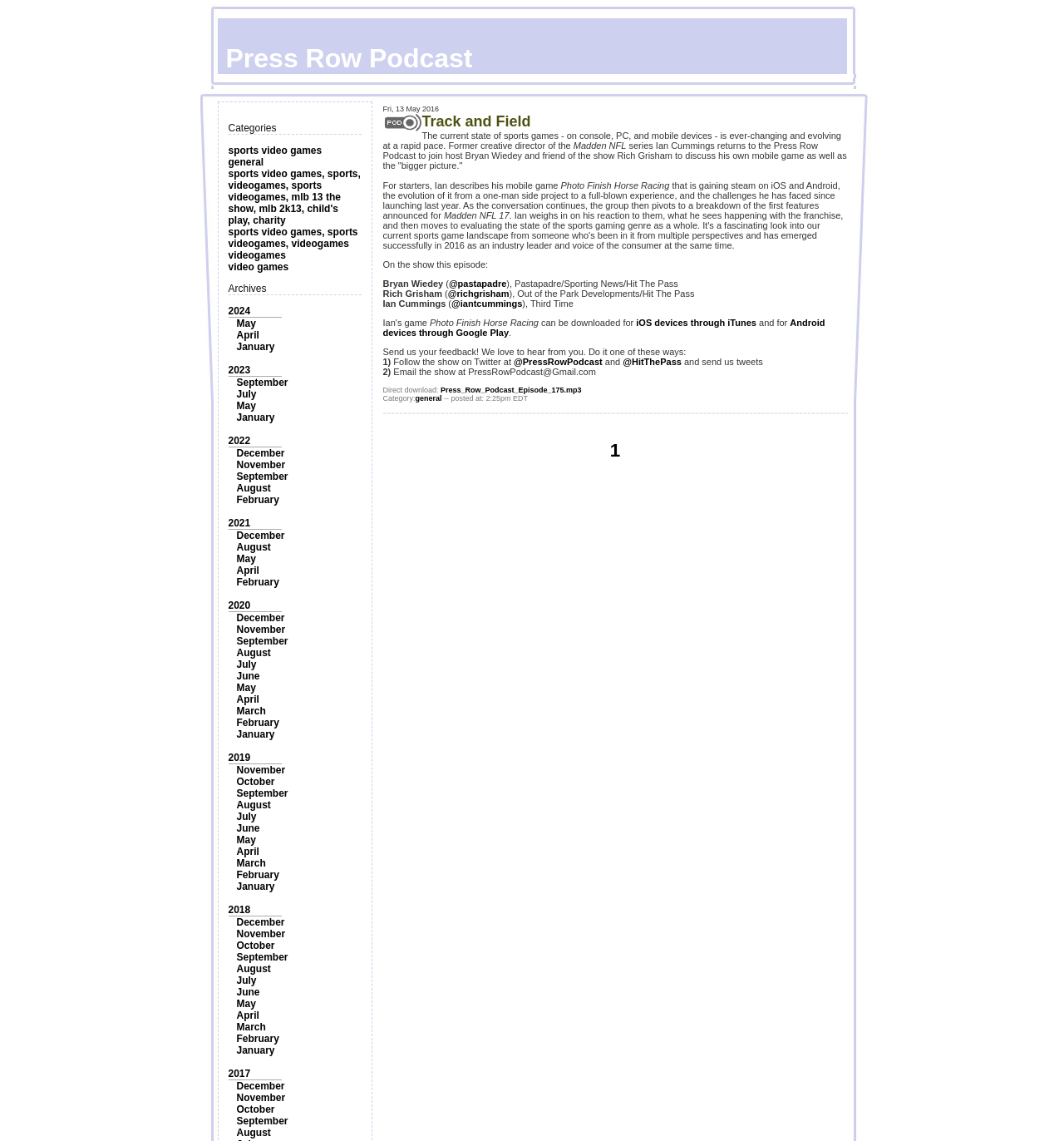Mark the bounding box of the element that matches the following description: "New candids added".

None